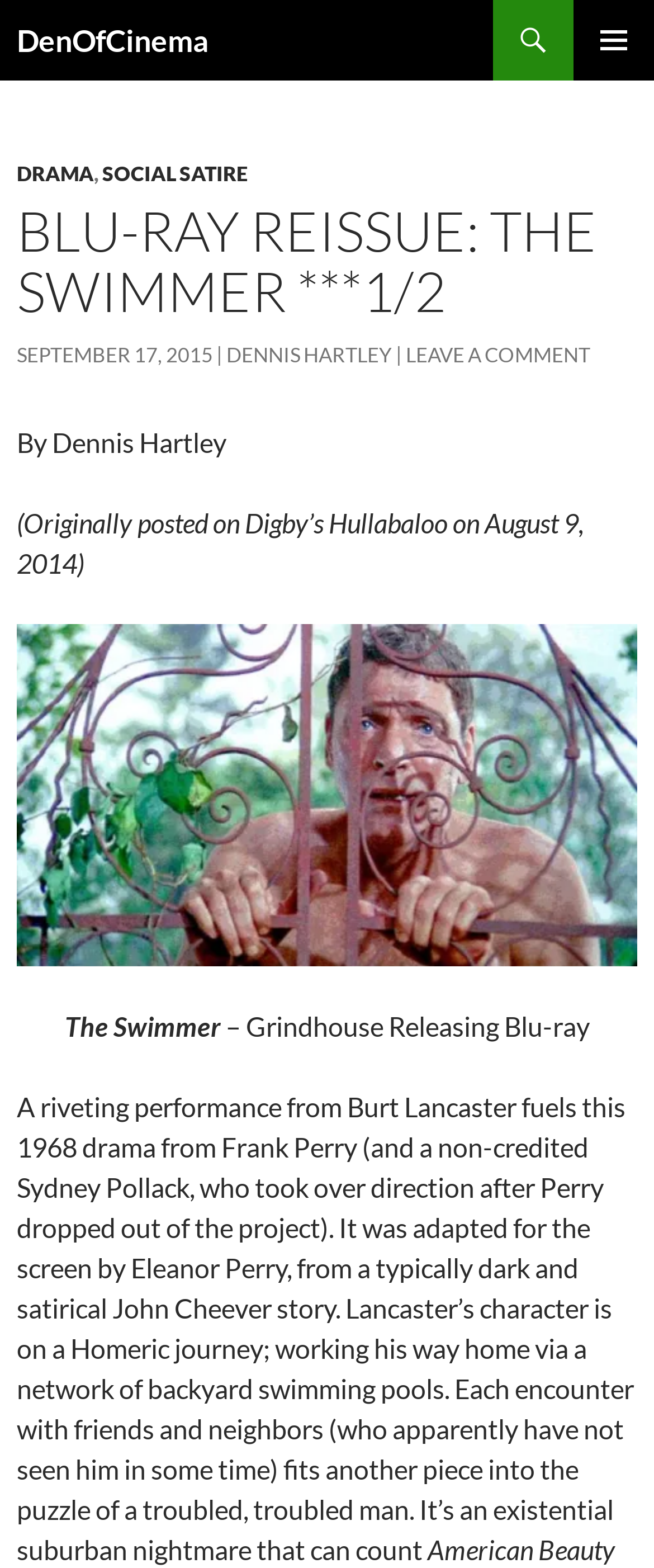Refer to the image and provide an in-depth answer to the question:
Who is the author of the original story of 'The Swimmer'?

The author of the original story of 'The Swimmer' can be determined by reading the text in the webpage, which mentions that the movie is 'adapted for the screen by Eleanor Perry, from a typically dark and satirical John Cheever story'.